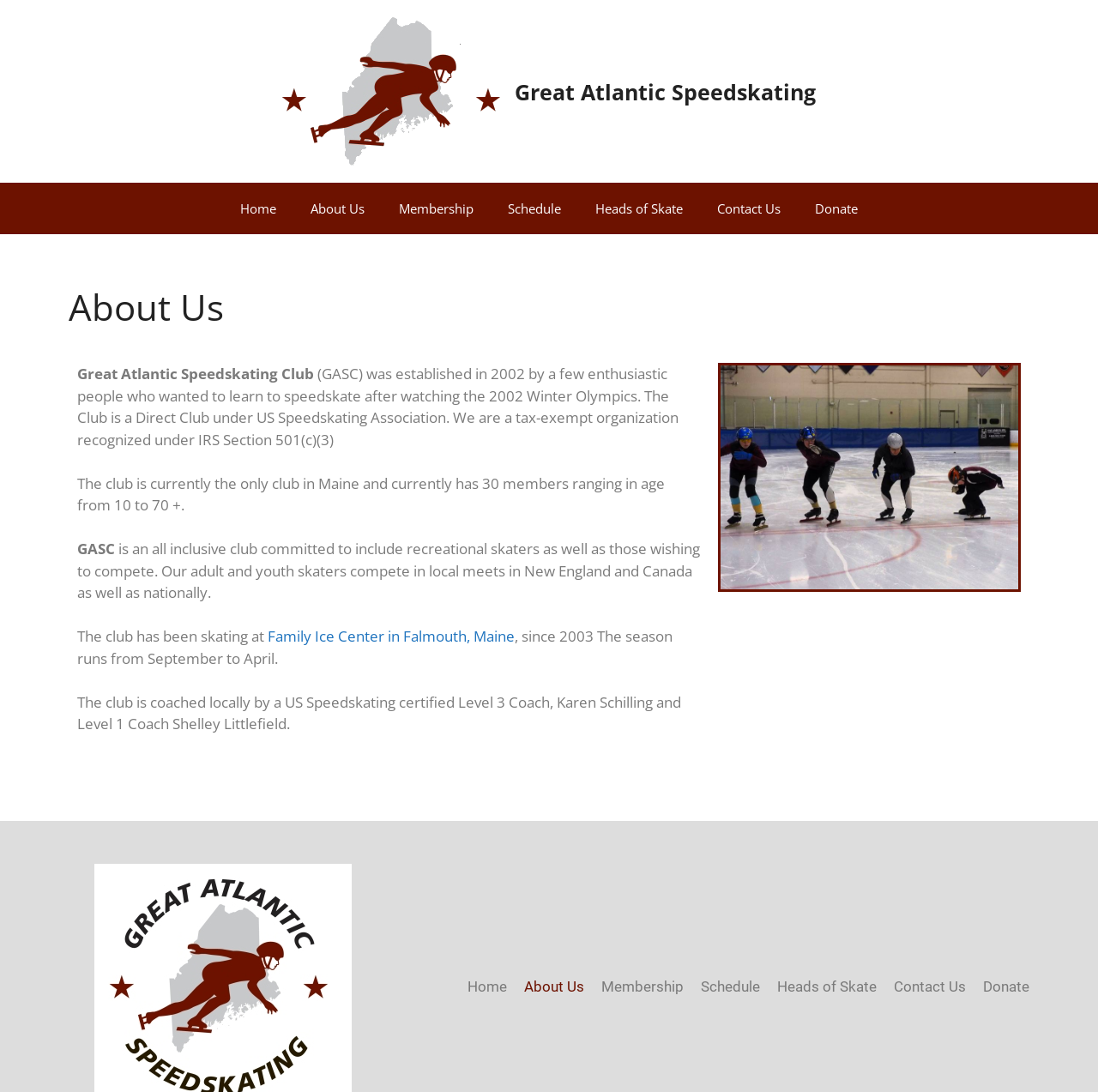Identify the bounding box coordinates of the part that should be clicked to carry out this instruction: "Click the 'About Us' link".

[0.267, 0.167, 0.348, 0.214]